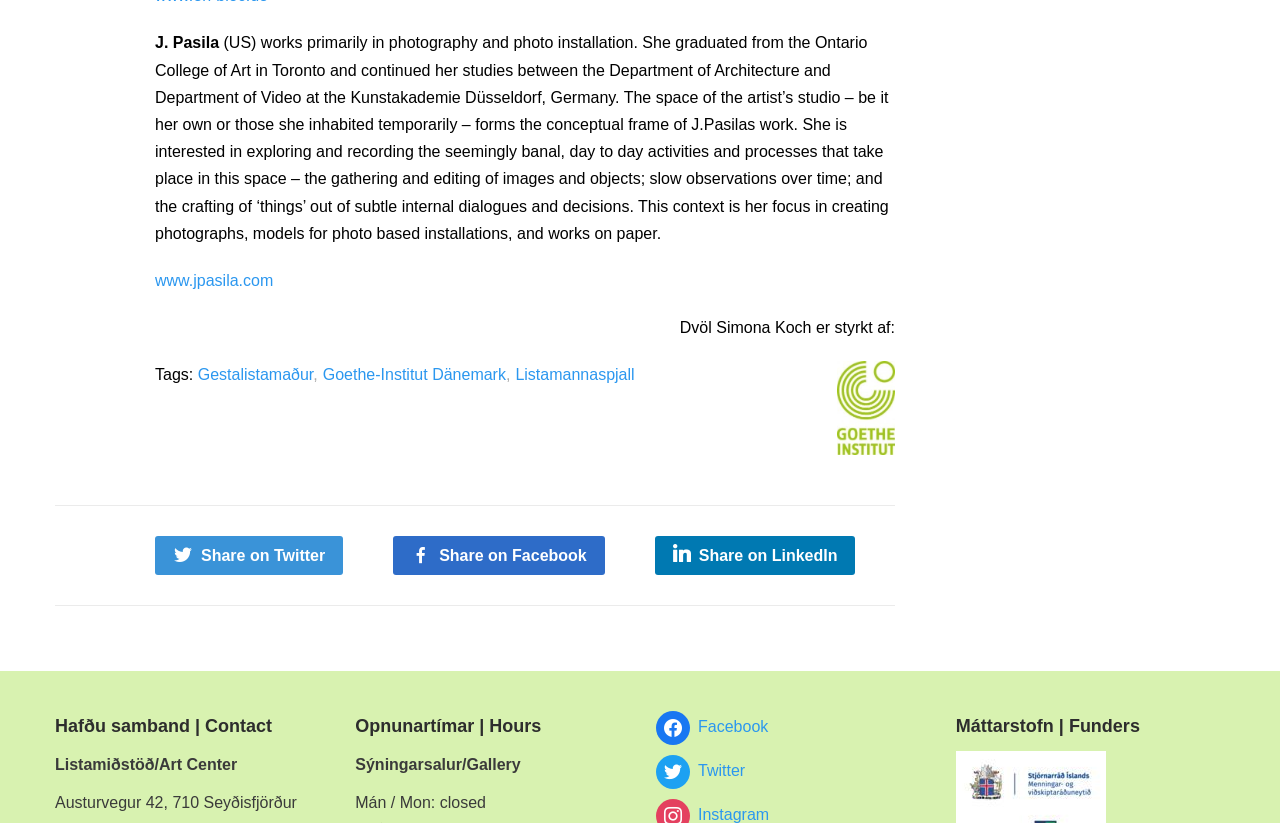What is the artist's name?
Look at the image and answer the question with a single word or phrase.

J. Pasila